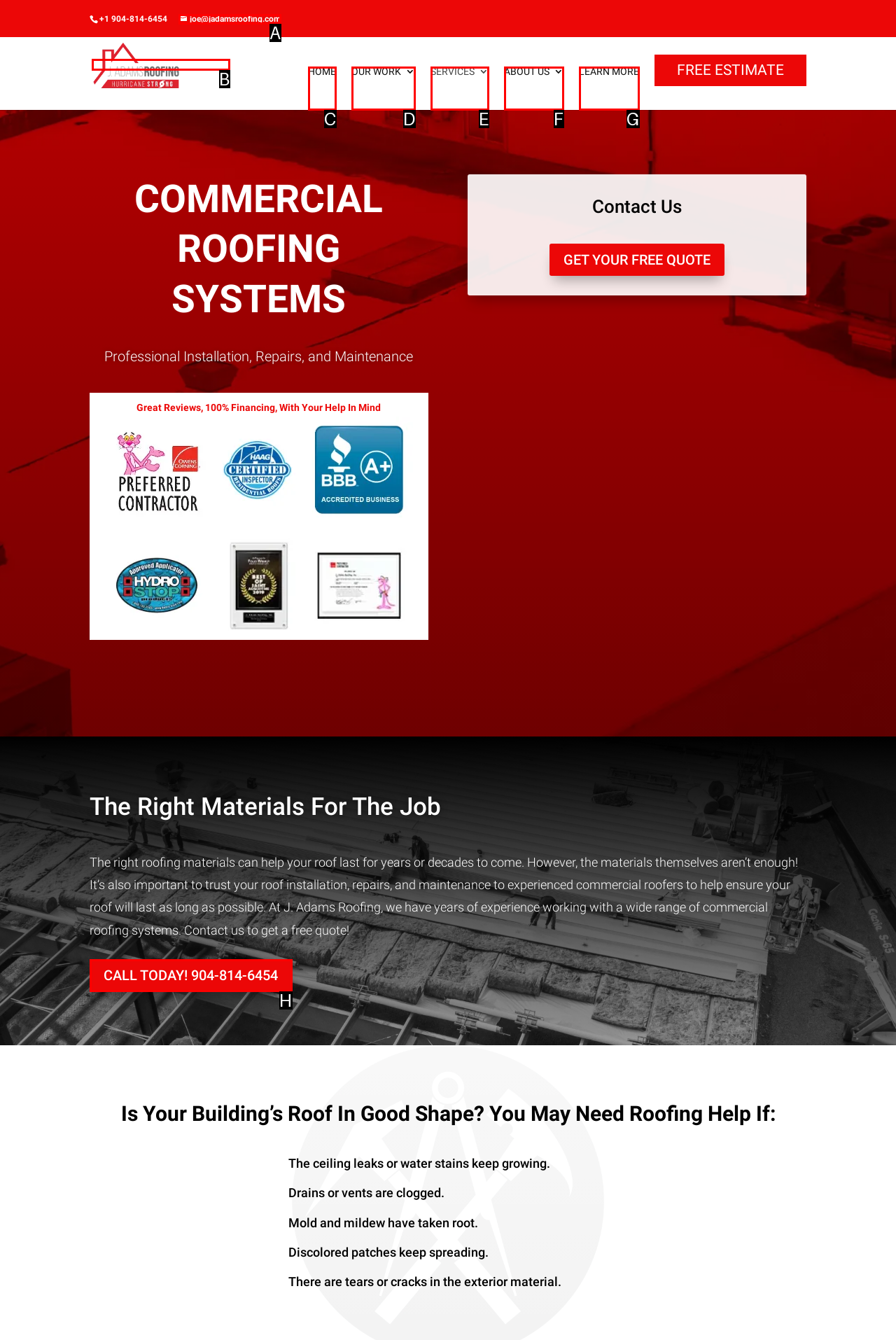Using the description: Services, find the best-matching HTML element. Indicate your answer with the letter of the chosen option.

E